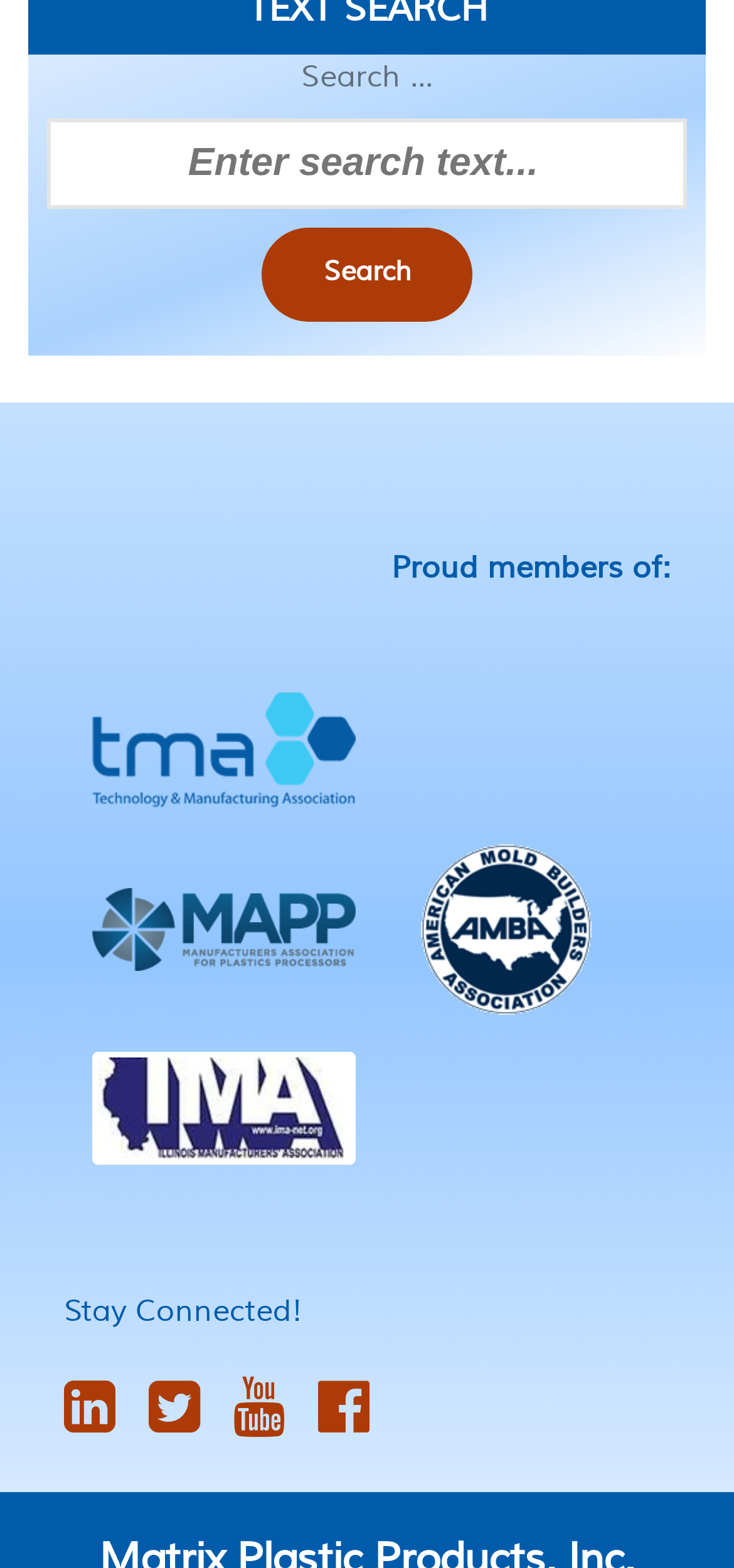What is the placeholder text in the search box?
Look at the image and answer with only one word or phrase.

Search...